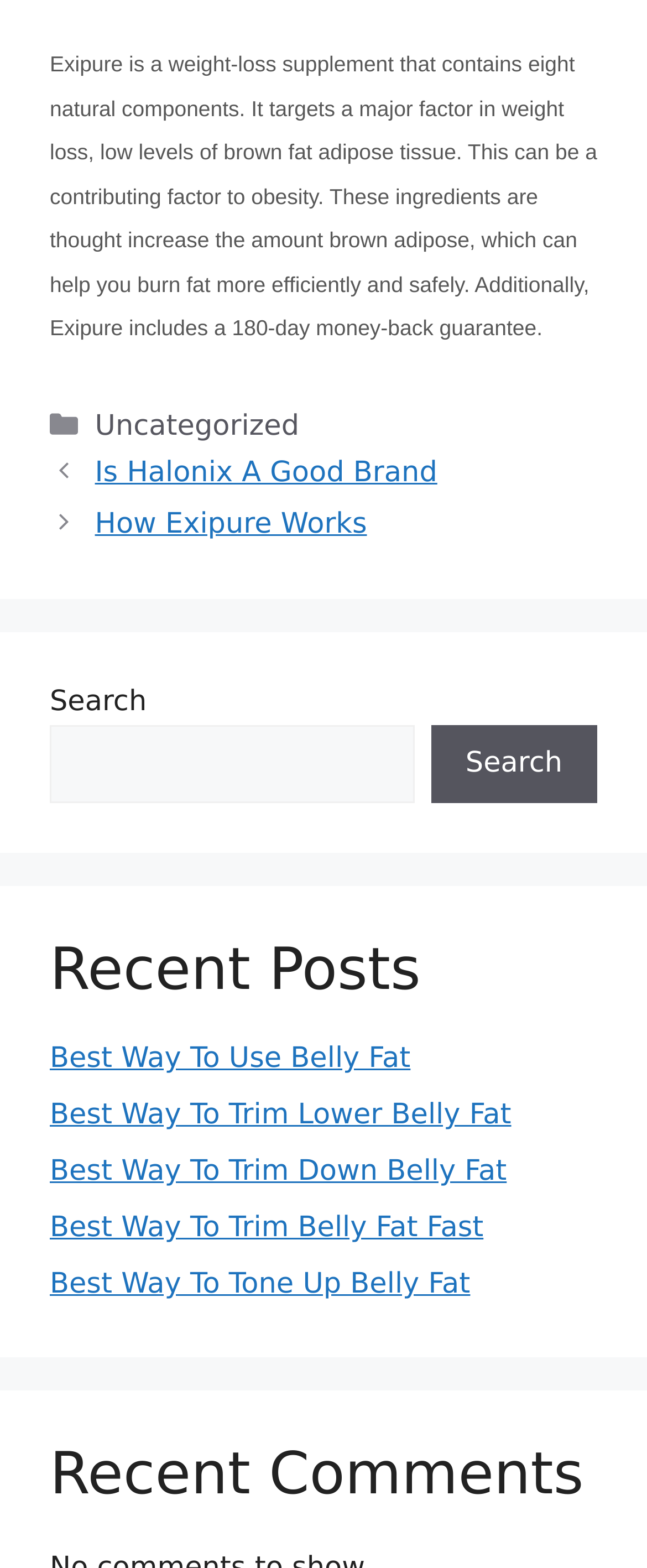What is the guarantee offered by Exipure?
Provide a concise answer using a single word or phrase based on the image.

180-day money-back